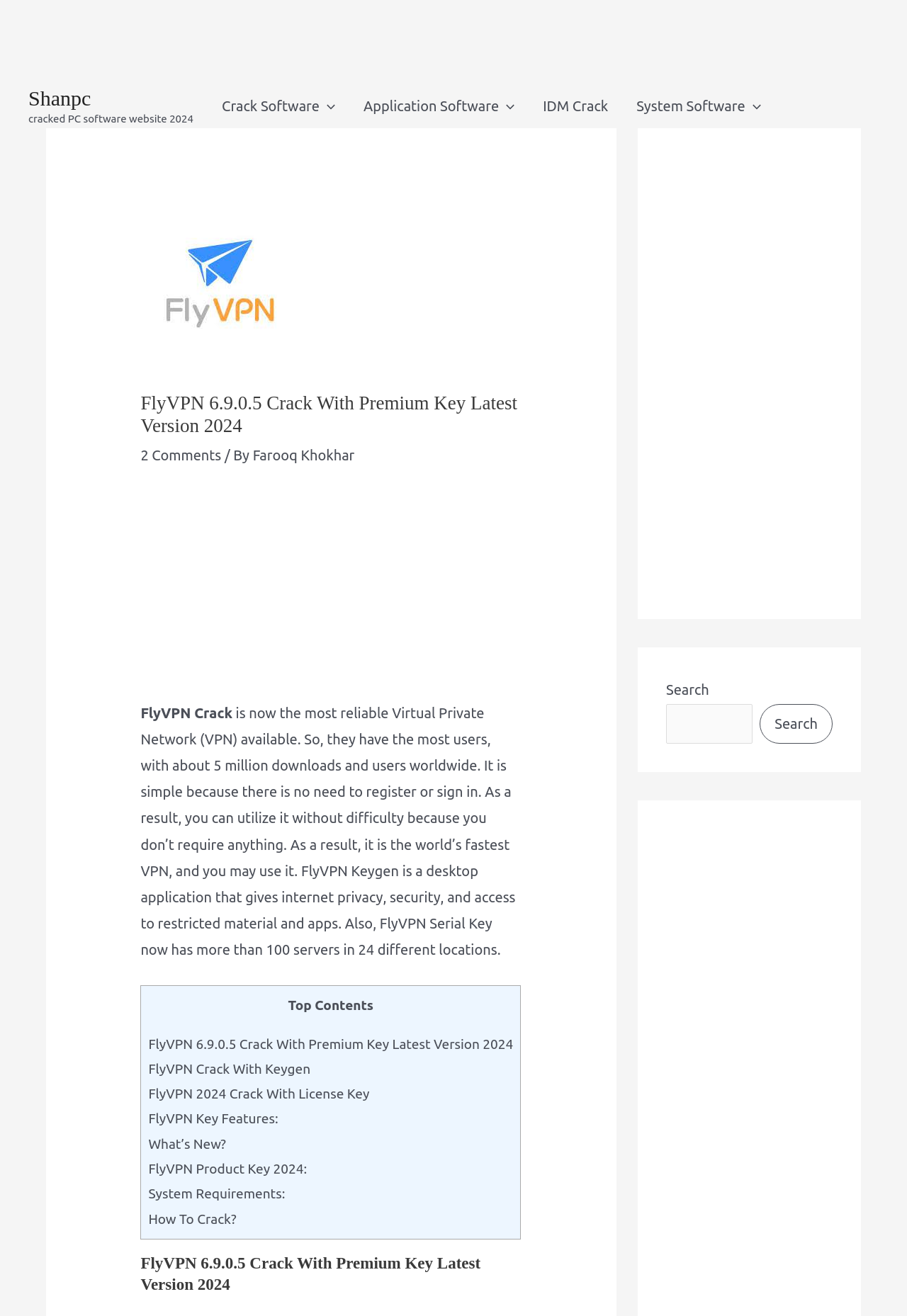Pinpoint the bounding box coordinates of the element that must be clicked to accomplish the following instruction: "Read about FlyVPN Key Features". The coordinates should be in the format of four float numbers between 0 and 1, i.e., [left, top, right, bottom].

[0.164, 0.844, 0.307, 0.856]